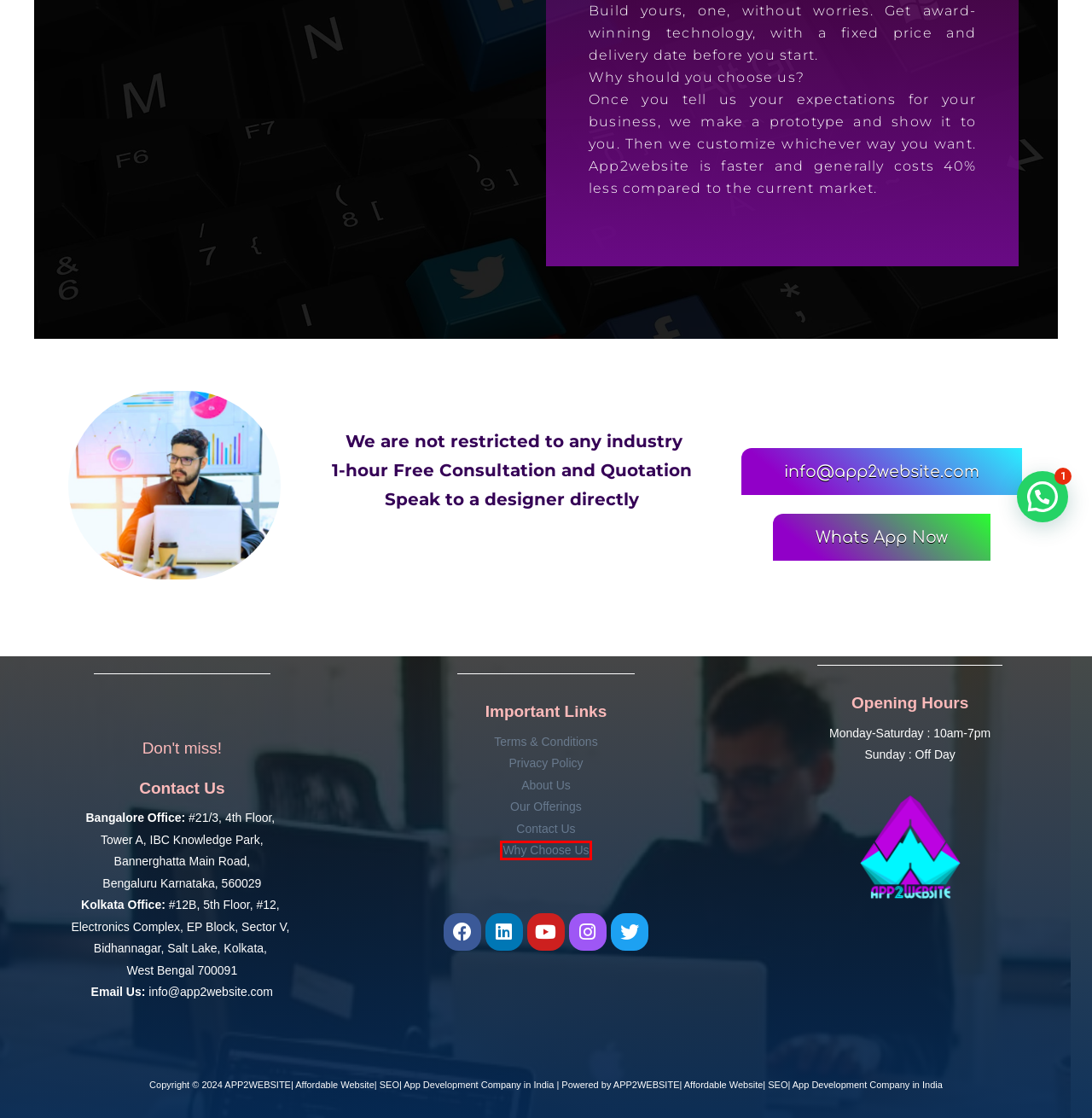Look at the screenshot of the webpage and find the element within the red bounding box. Choose the webpage description that best fits the new webpage that will appear after clicking the element. Here are the candidates:
A. Projects - APP2WEBSITE| Affordable Website| SEO| App Development Company in India
B. App2Website | Website Design, SEO, Mobile App, Video Service
C. Services - APP2WEBSITE| Affordable Website| SEO| App Development Company in India
D. Terms & Conditions - APP2WEBSITE| Affordable Website| SEO| App Development Company in India
E. Privacy Policy - APP2WEBSITE| Affordable Website| SEO| App Development Company in India
F. About Us - APP2WEBSITE| Affordable Website| SEO| App Development Company in India
G. Why Us ? - APP2WEBSITE| Affordable Website| SEO| App Development Company in India
H. Contact - APP2WEBSITE| Affordable Website| SEO| App Development Company in India

G